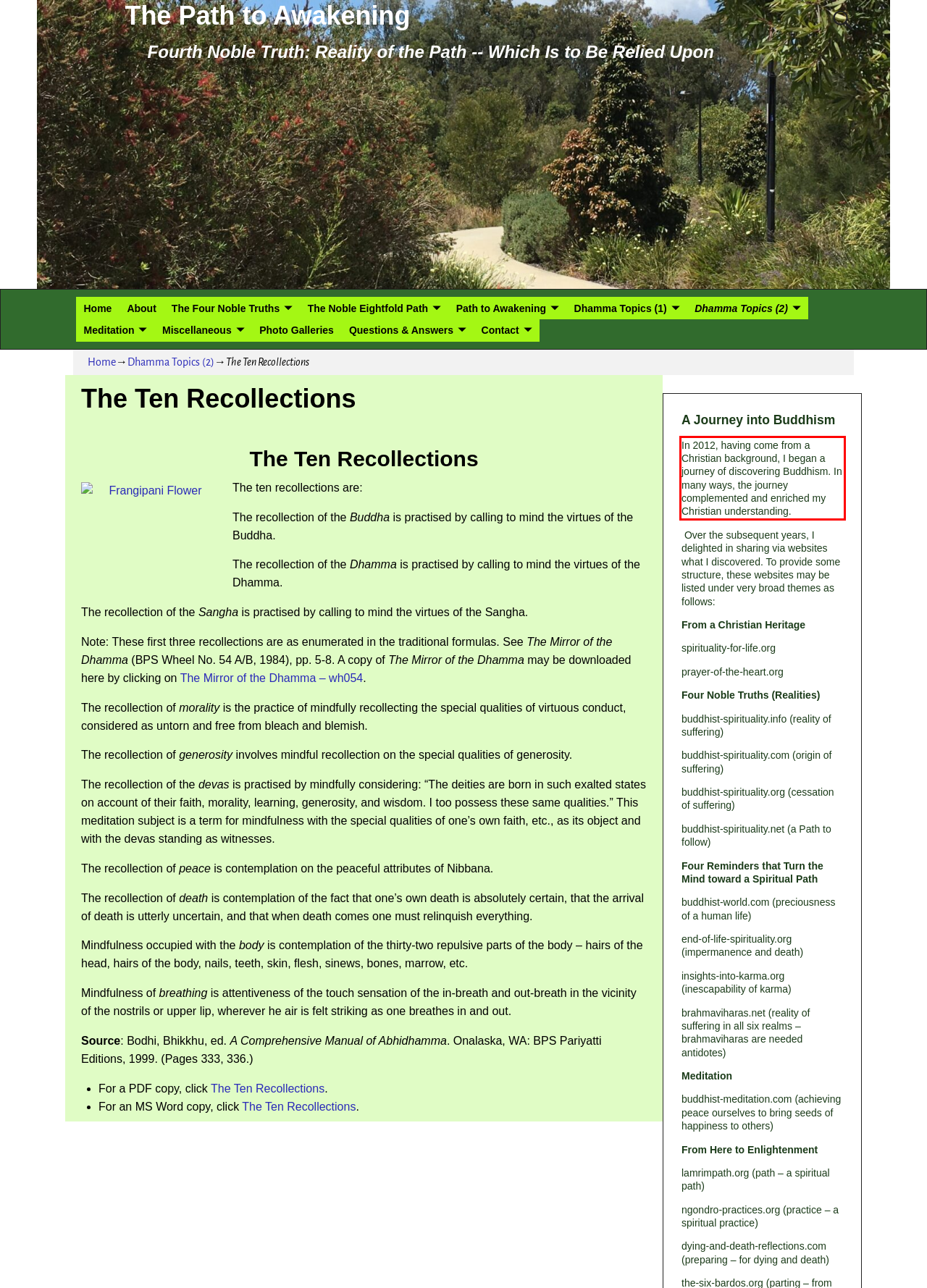Your task is to recognize and extract the text content from the UI element enclosed in the red bounding box on the webpage screenshot.

In 2012, having come from a Christian background, I began a journey of discovering Buddhism. In many ways, the journey complemented and enriched my Christian understanding.